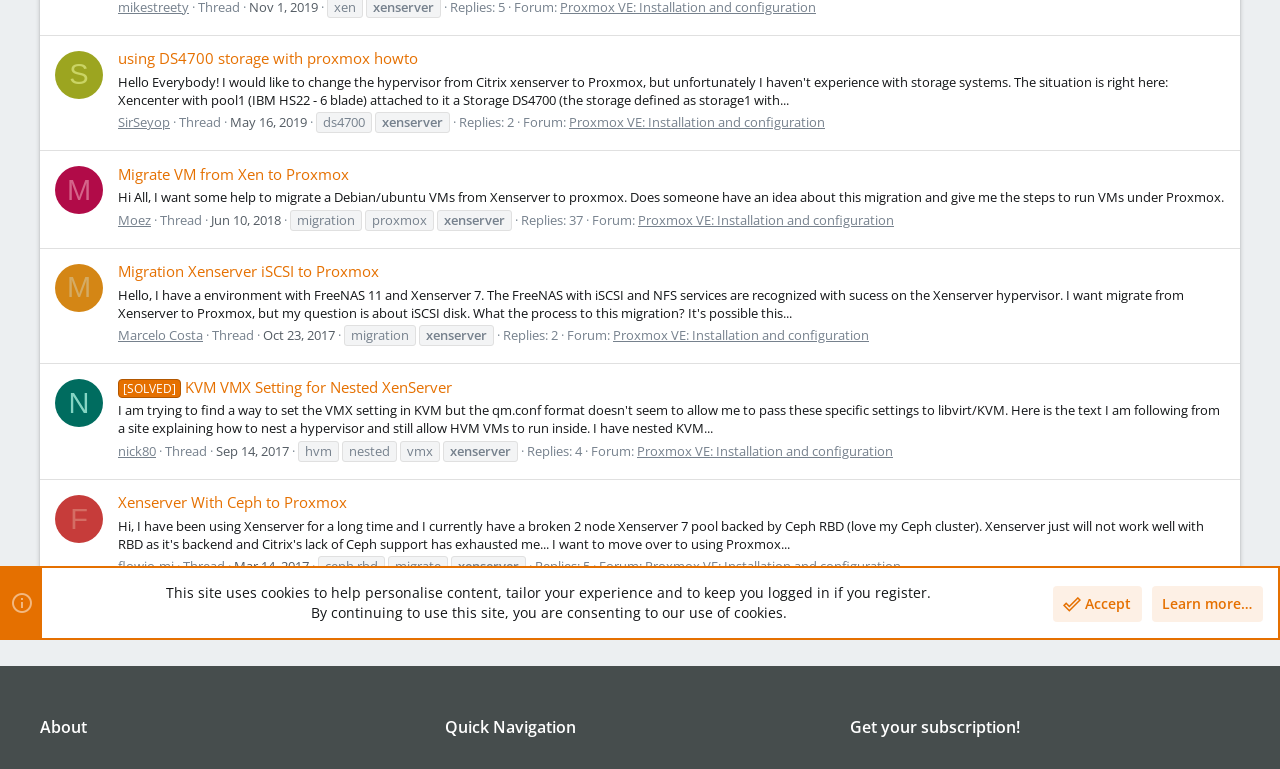Identify the bounding box of the UI component described as: "Learn more…".

[0.9, 0.763, 0.987, 0.81]